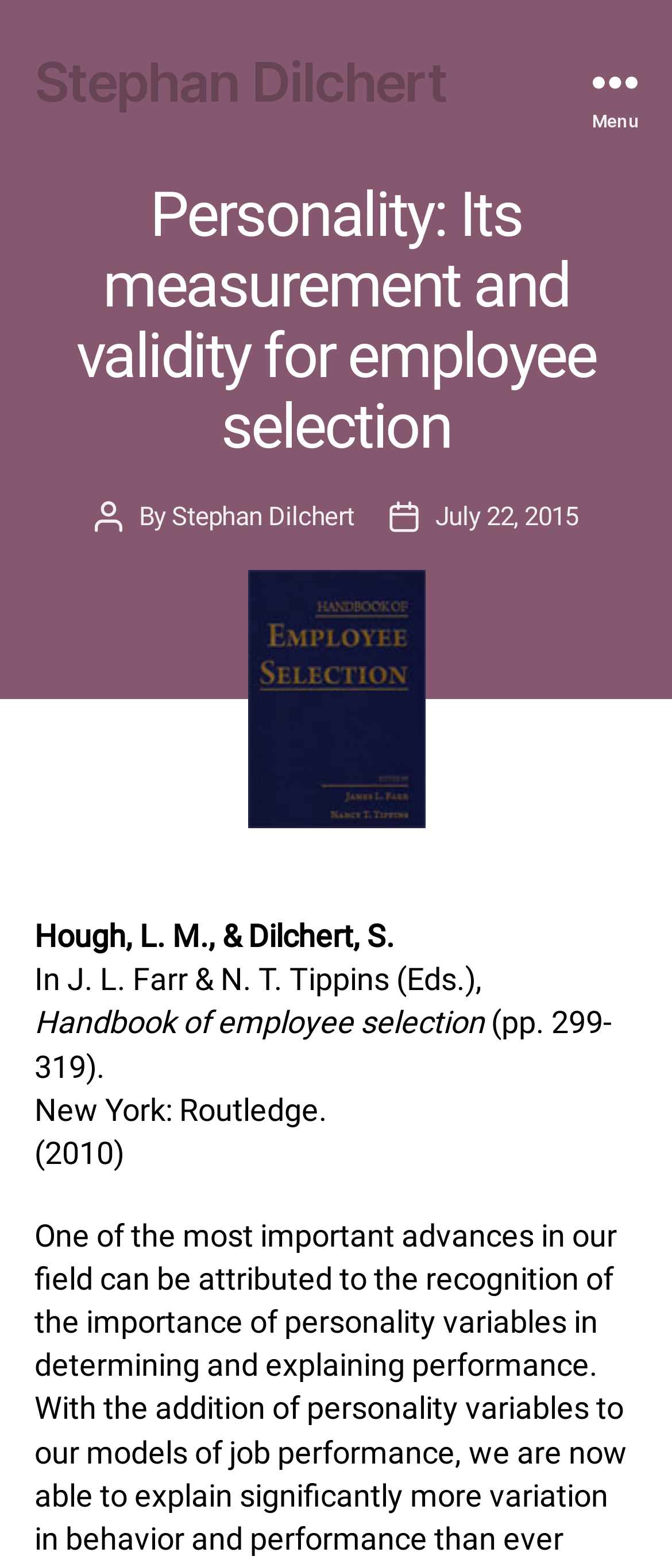Answer the question with a single word or phrase: 
What is the page range of the book?

pp. 299-319